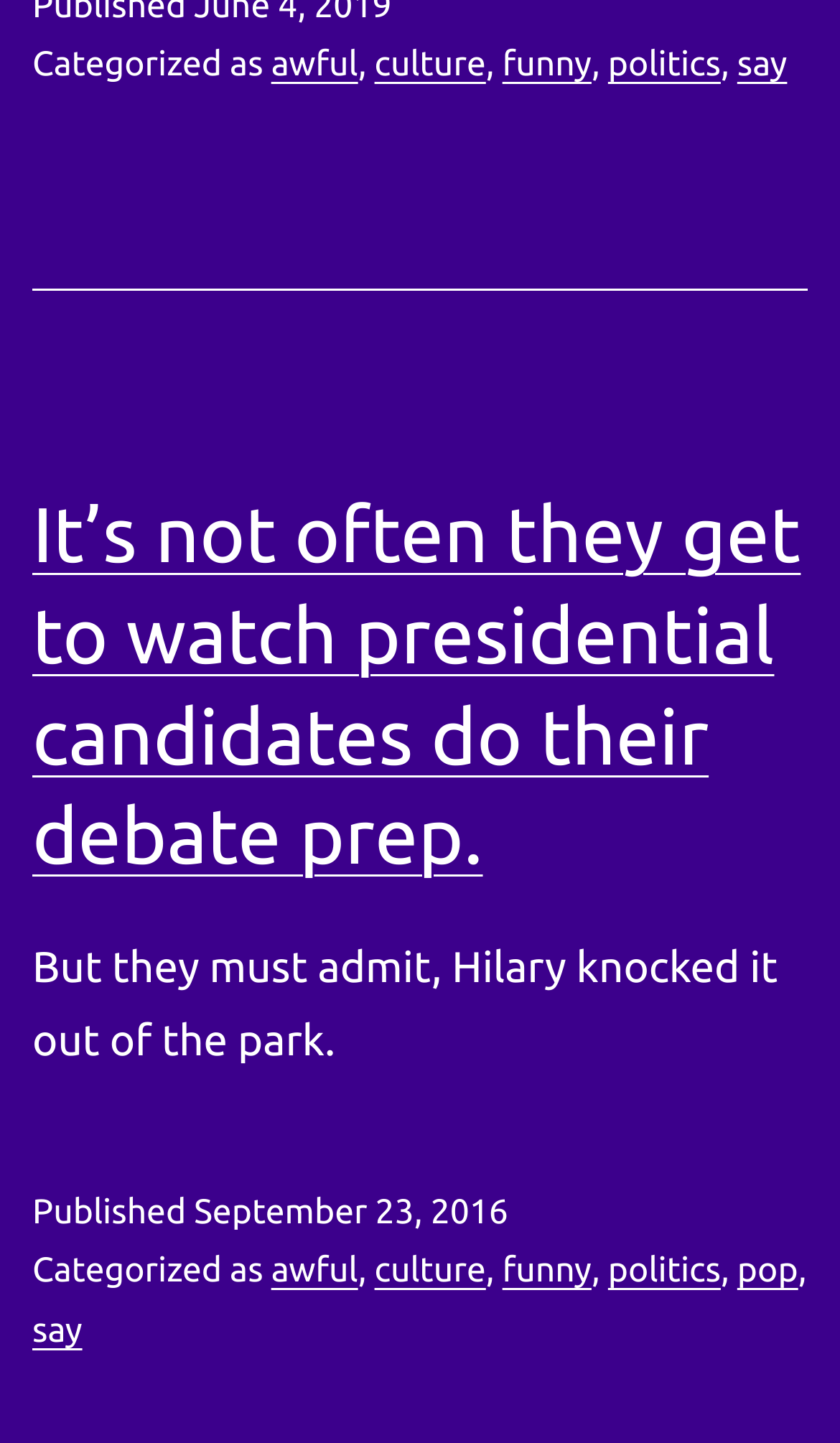How many categories are assigned to this article?
Please provide a single word or phrase in response based on the screenshot.

6